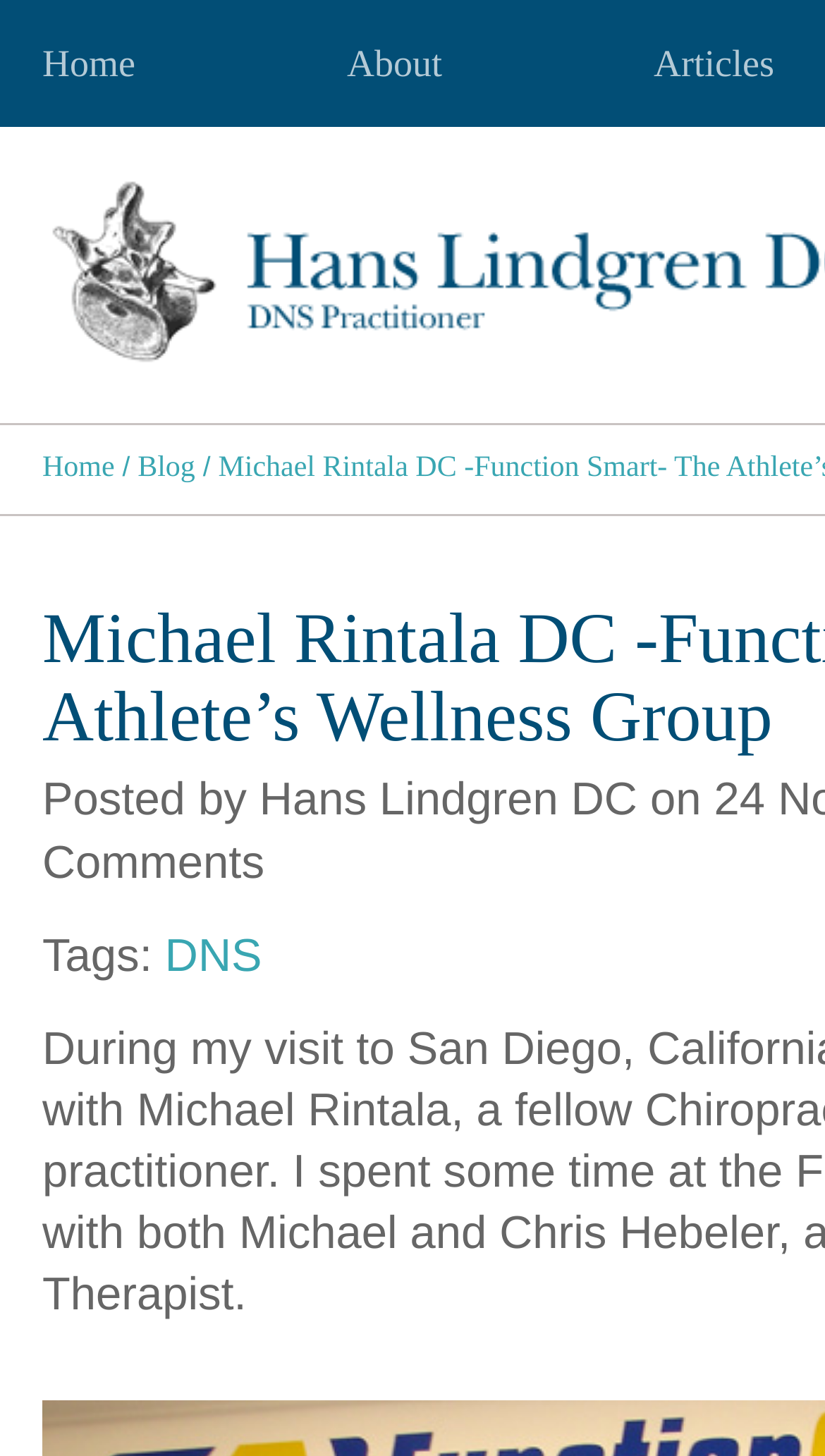What is the category of the article tagged 'DNS'? Examine the screenshot and reply using just one word or a brief phrase.

Blog